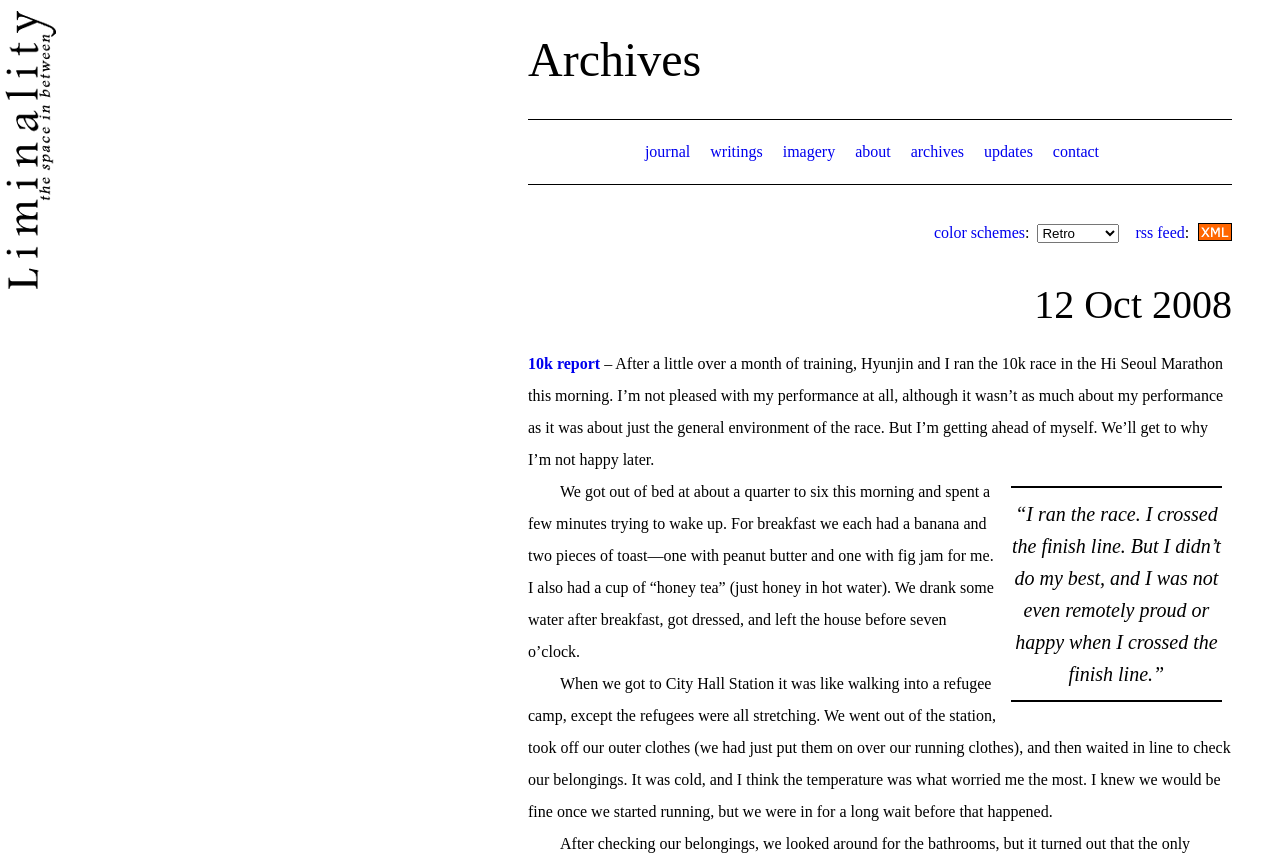Could you highlight the region that needs to be clicked to execute the instruction: "Click on the 'archives' link"?

[0.711, 0.168, 0.753, 0.188]